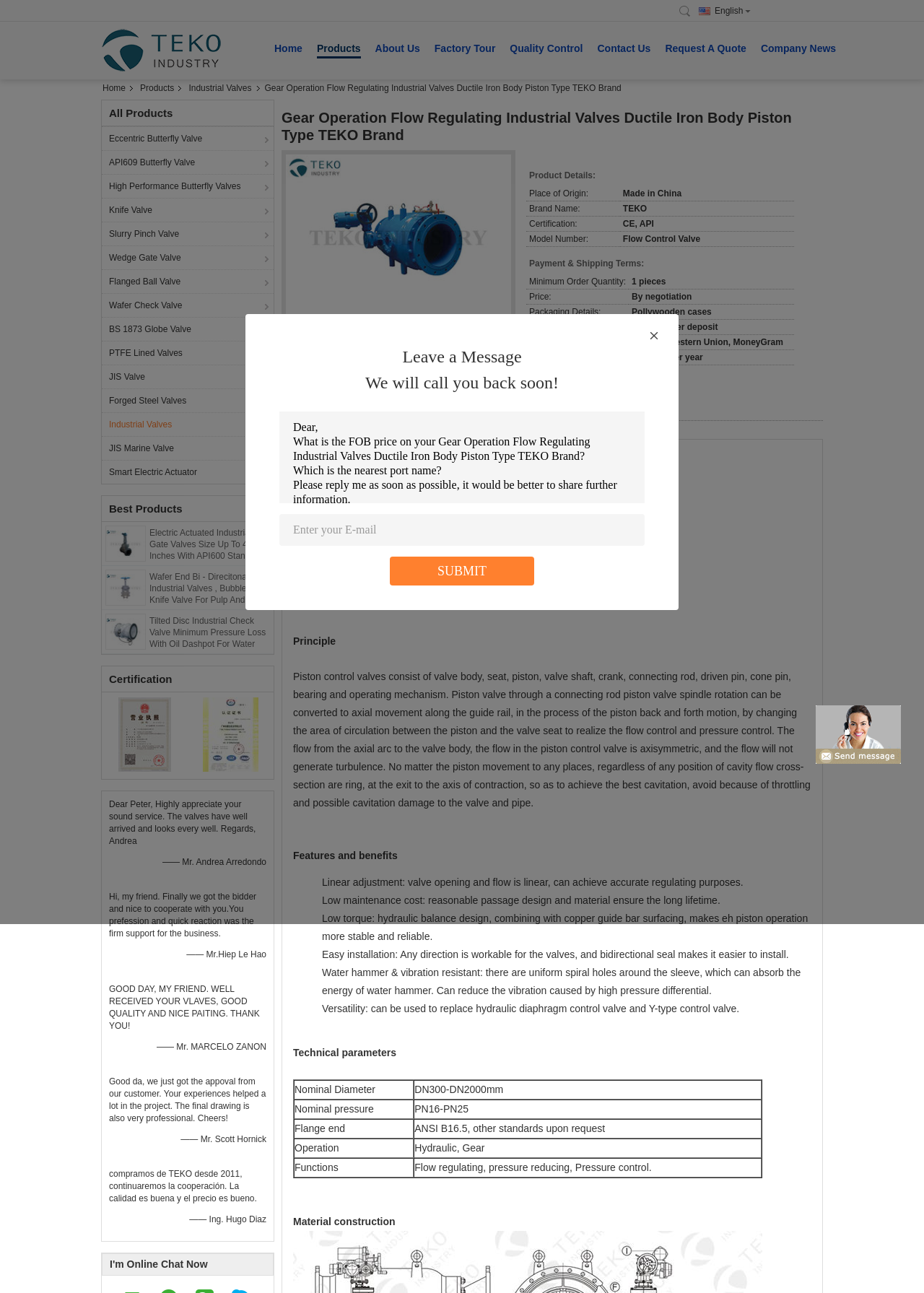Specify the bounding box coordinates of the area that needs to be clicked to achieve the following instruction: "Click the SUBMIT button".

[0.473, 0.436, 0.527, 0.447]